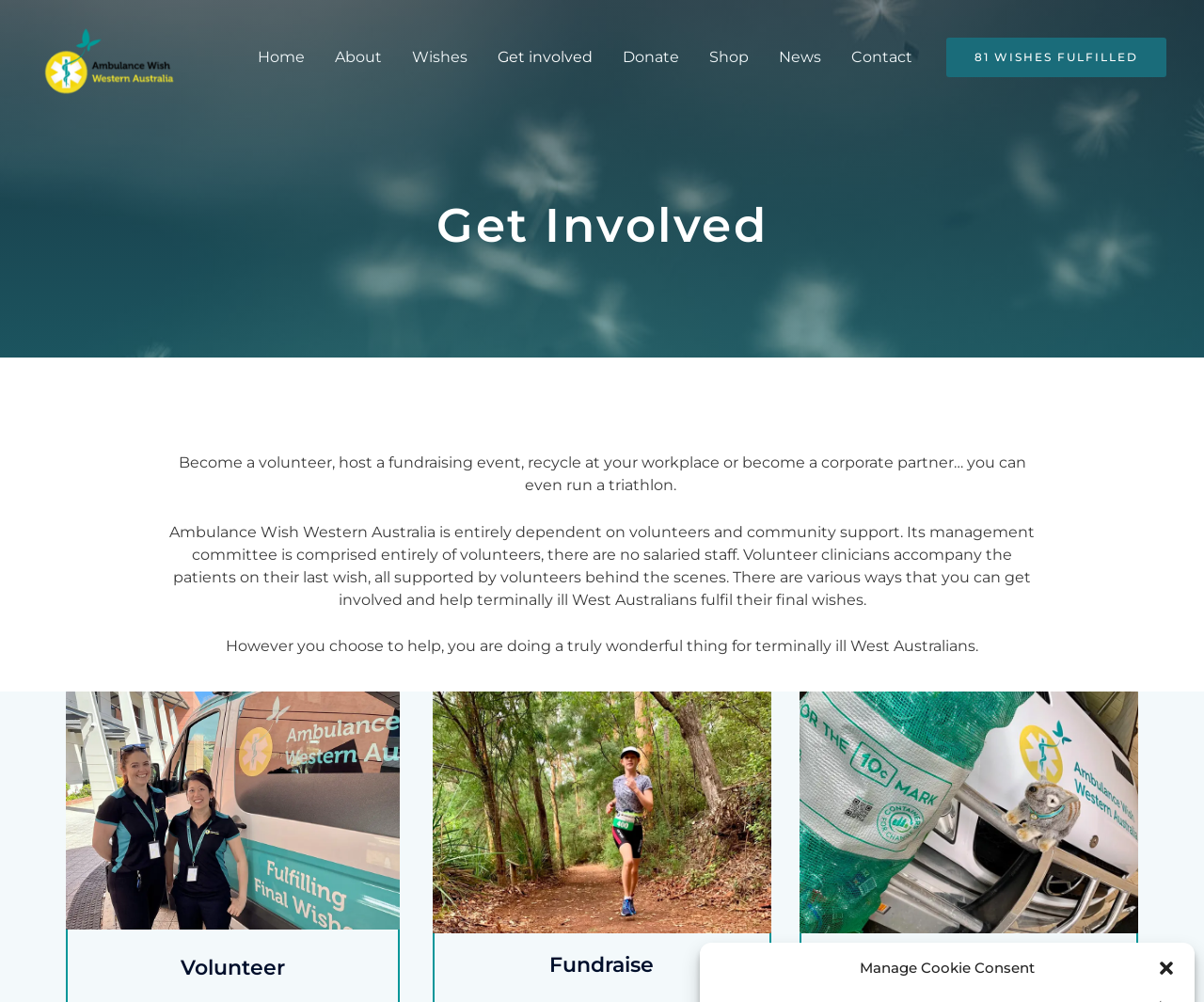Determine the bounding box coordinates of the clickable element to achieve the following action: 'Click the Close dialogue button'. Provide the coordinates as four float values between 0 and 1, formatted as [left, top, right, bottom].

[0.961, 0.957, 0.977, 0.976]